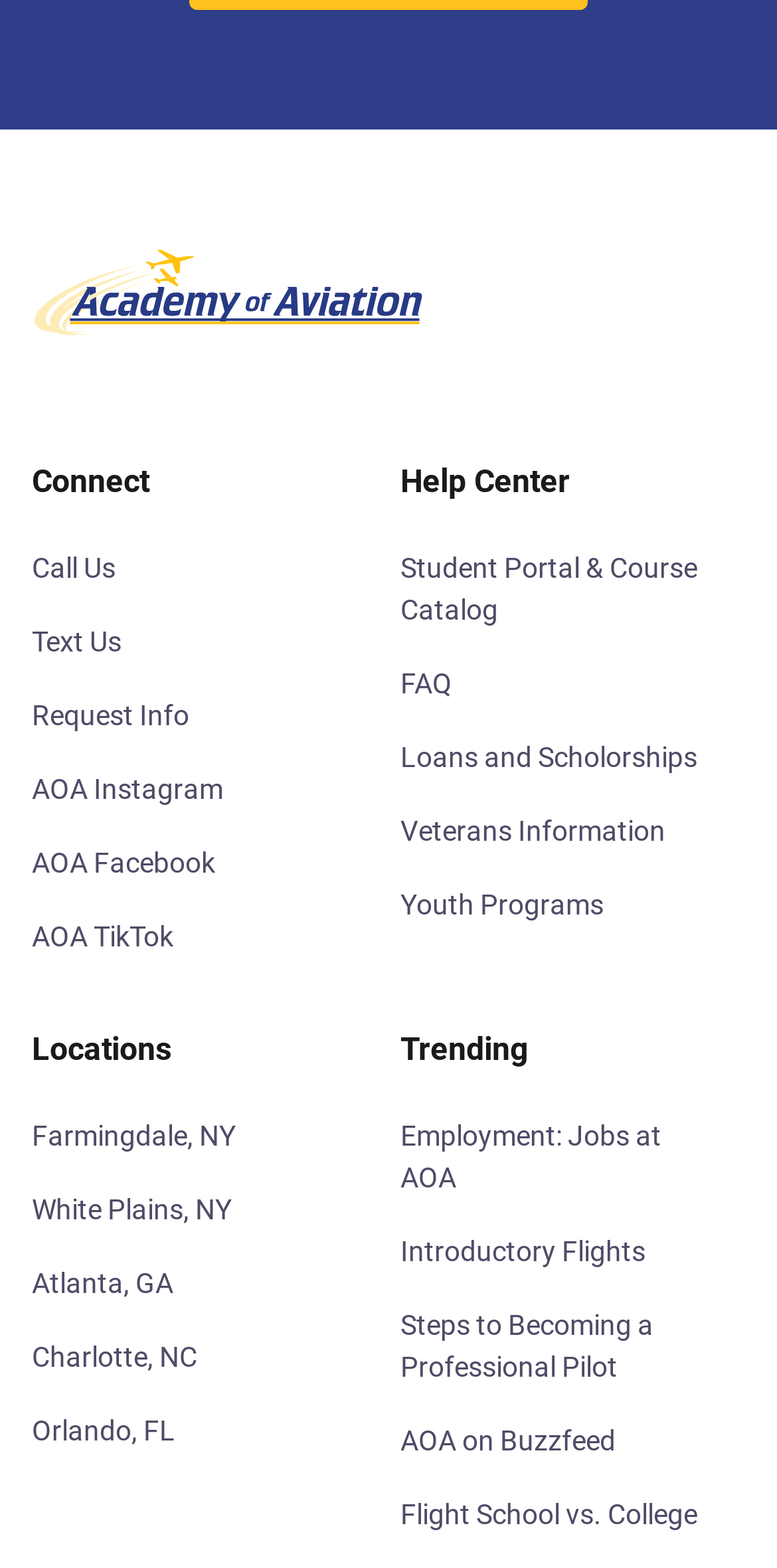Please pinpoint the bounding box coordinates for the region I should click to adhere to this instruction: "visit student portal".

[0.516, 0.349, 0.929, 0.403]